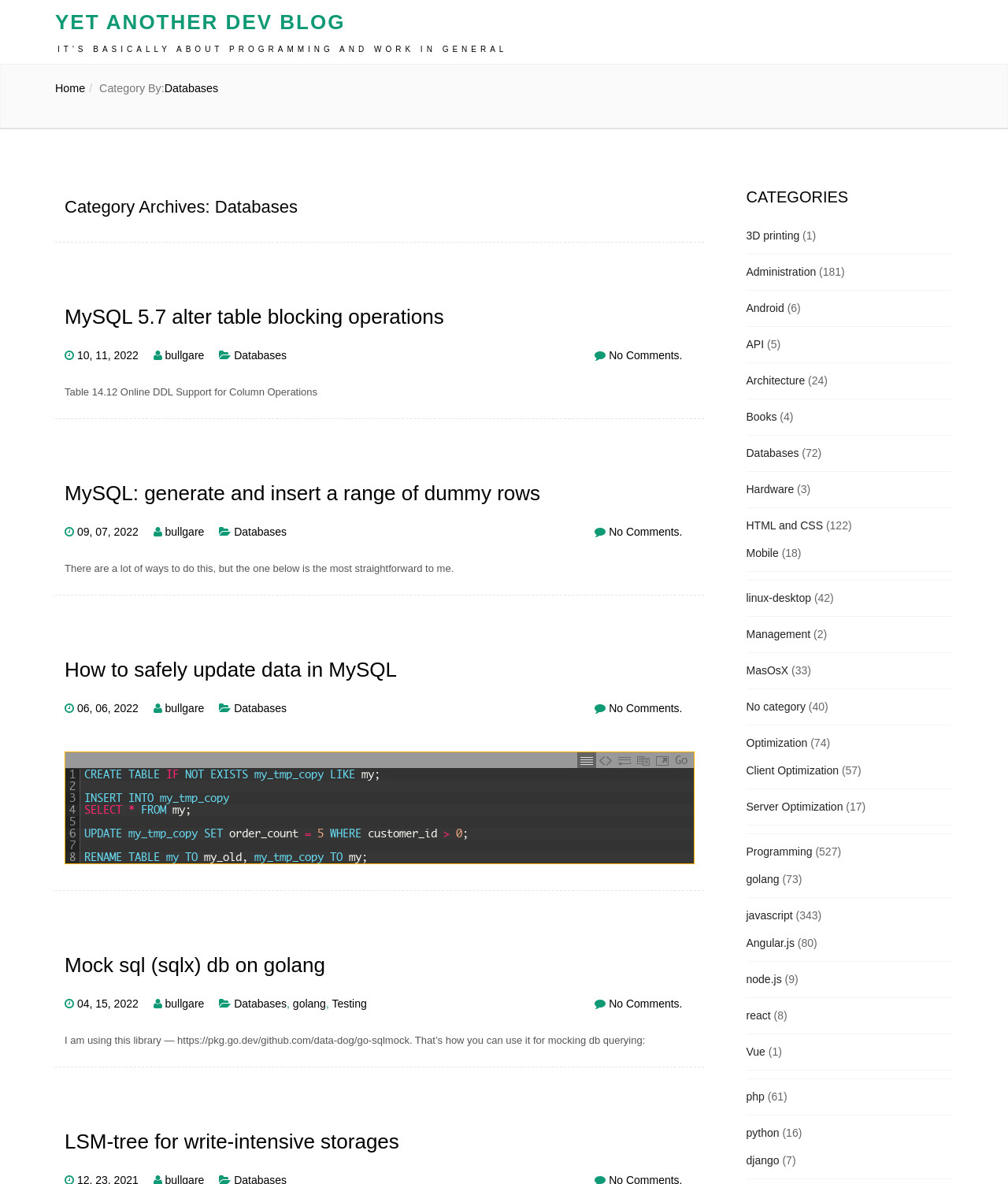Provide a brief response using a word or short phrase to this question:
What is the author of the blog post 'Mock sql (sqlx) db on golang'?

bullgare